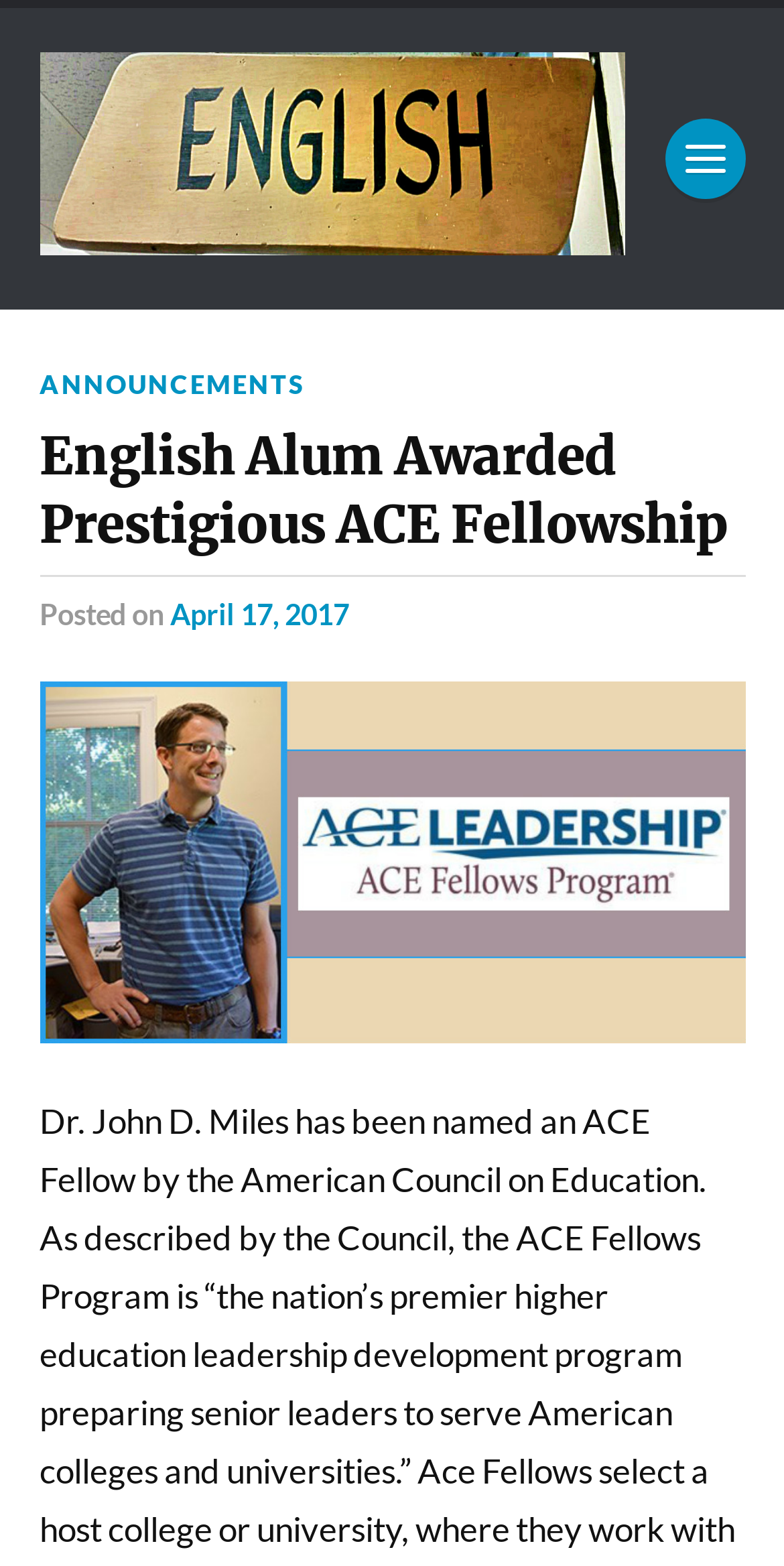Please find the bounding box coordinates in the format (top-left x, top-left y, bottom-right x, bottom-right y) for the given element description. Ensure the coordinates are floating point numbers between 0 and 1. Description: What Is Life Process?

None